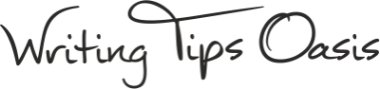Give a short answer to this question using one word or a phrase:
What is the focus of the website?

Offering writing tips